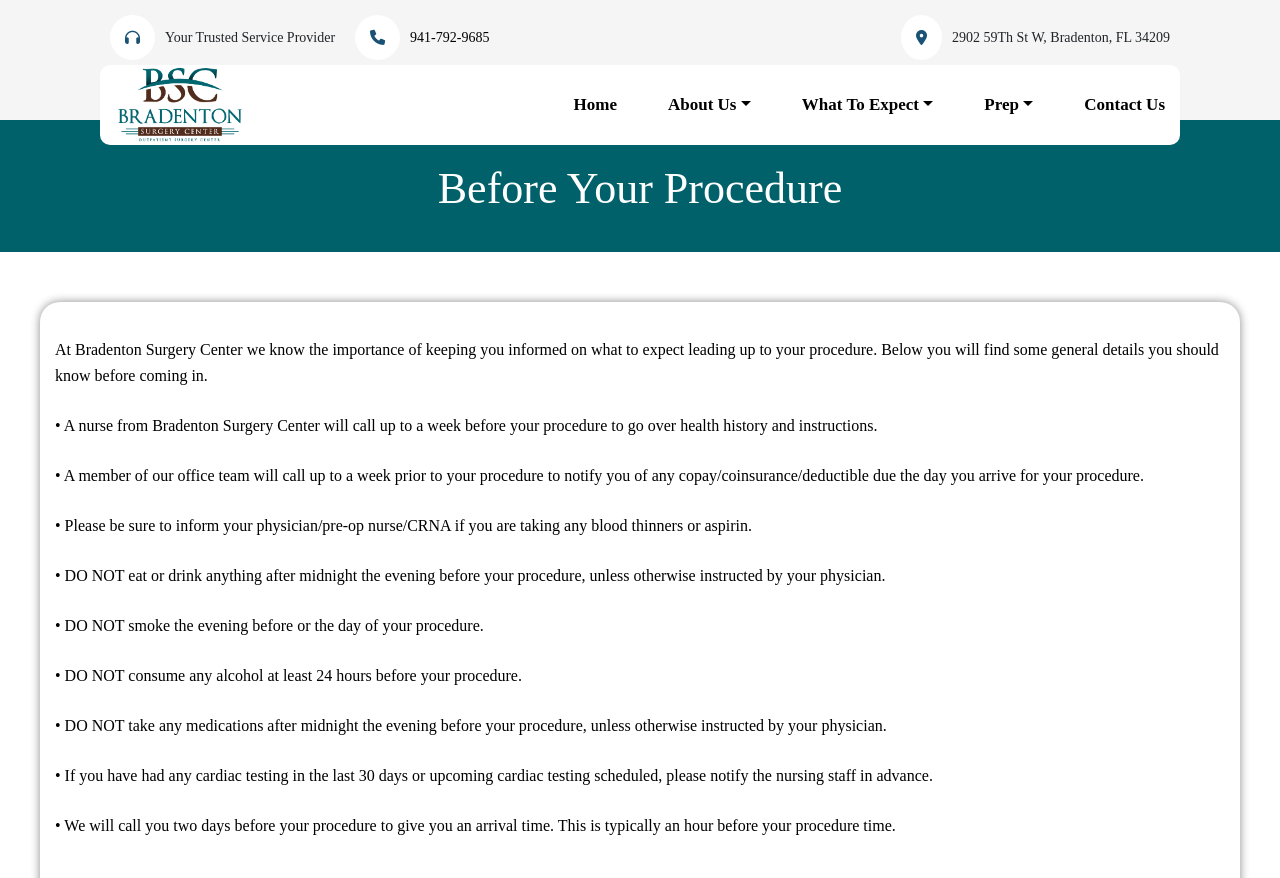Create an in-depth description of the webpage, covering main sections.

The webpage is about preparing for a procedure at Bradenton Surgery Center. At the top, there is a header section with the center's name, "Bradenton Surgery Center", accompanied by an image of the center's logo. Below the header, there is a section with the center's contact information, including a phone number, address, and links to the home page, about us, what to expect, prep, and contact us.

The main content of the page is divided into sections, starting with a heading "Before Your Procedure". This section provides general information and instructions for patients to follow before coming in for their procedure. There are seven bullet points listed, each describing a specific task or guideline, such as a nurse calling to review health history and instructions, notification of copay or coinsurance due, and instructions on eating, drinking, smoking, and taking medications before the procedure.

The text is organized in a clear and concise manner, with each bullet point listed below the previous one, making it easy to read and follow. The overall layout is clean, with a focus on providing essential information to patients preparing for their procedure at Bradenton Surgery Center.